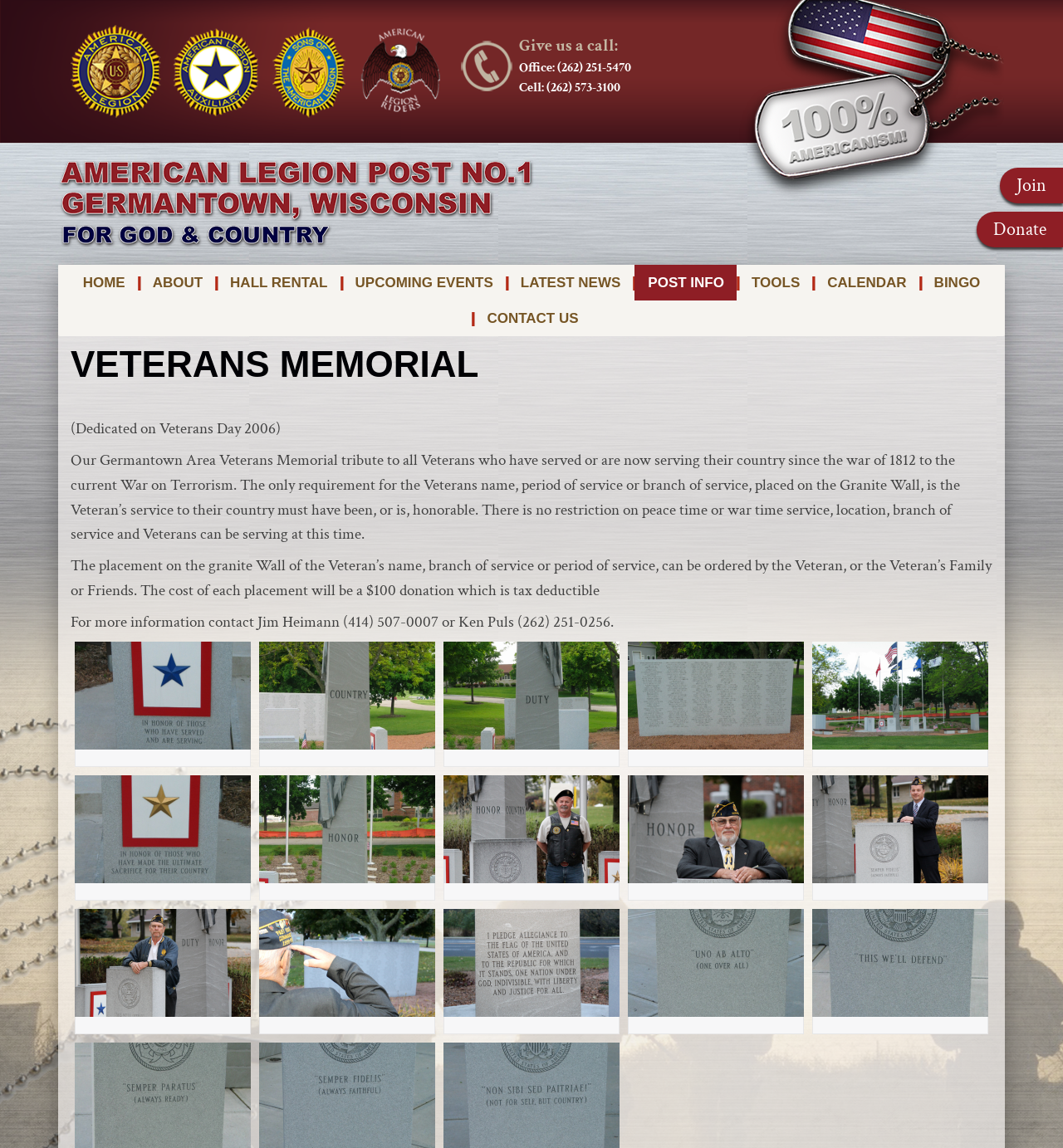Pinpoint the bounding box coordinates for the area that should be clicked to perform the following instruction: "Learn more about the Veterans Memorial".

[0.066, 0.295, 0.934, 0.34]